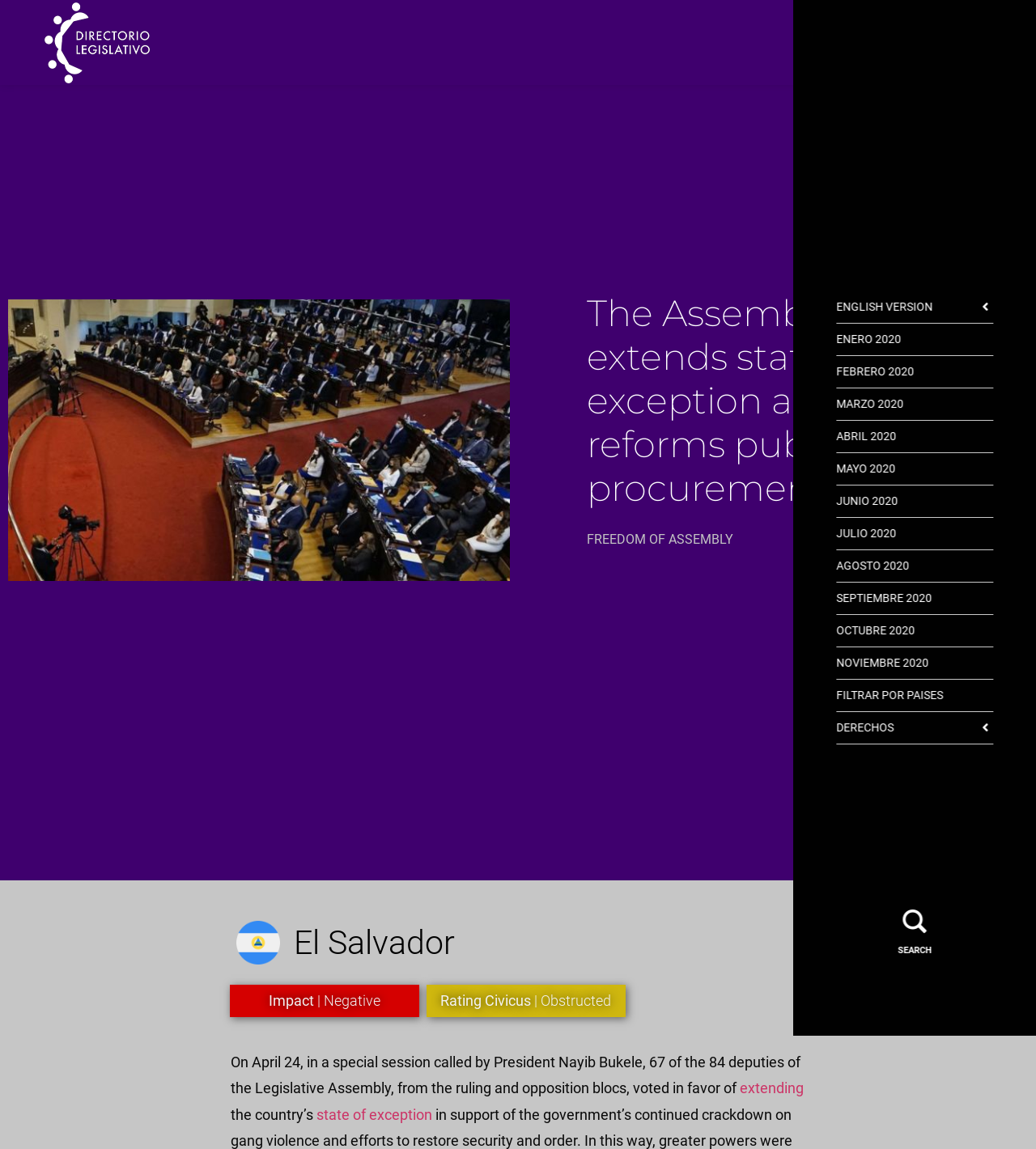Given the element description, predict the bounding box coordinates in the format (top-left x, top-left y, bottom-right x, bottom-right y). Make sure all values are between 0 and 1. Here is the element description: extending

[0.714, 0.94, 0.776, 0.955]